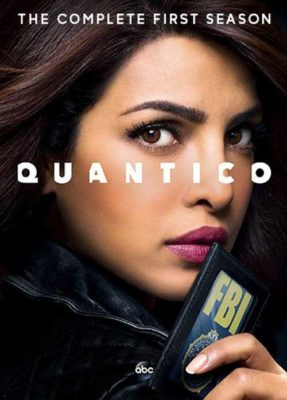In what year did the TV show debut?
Based on the image, provide a one-word or brief-phrase response.

2015